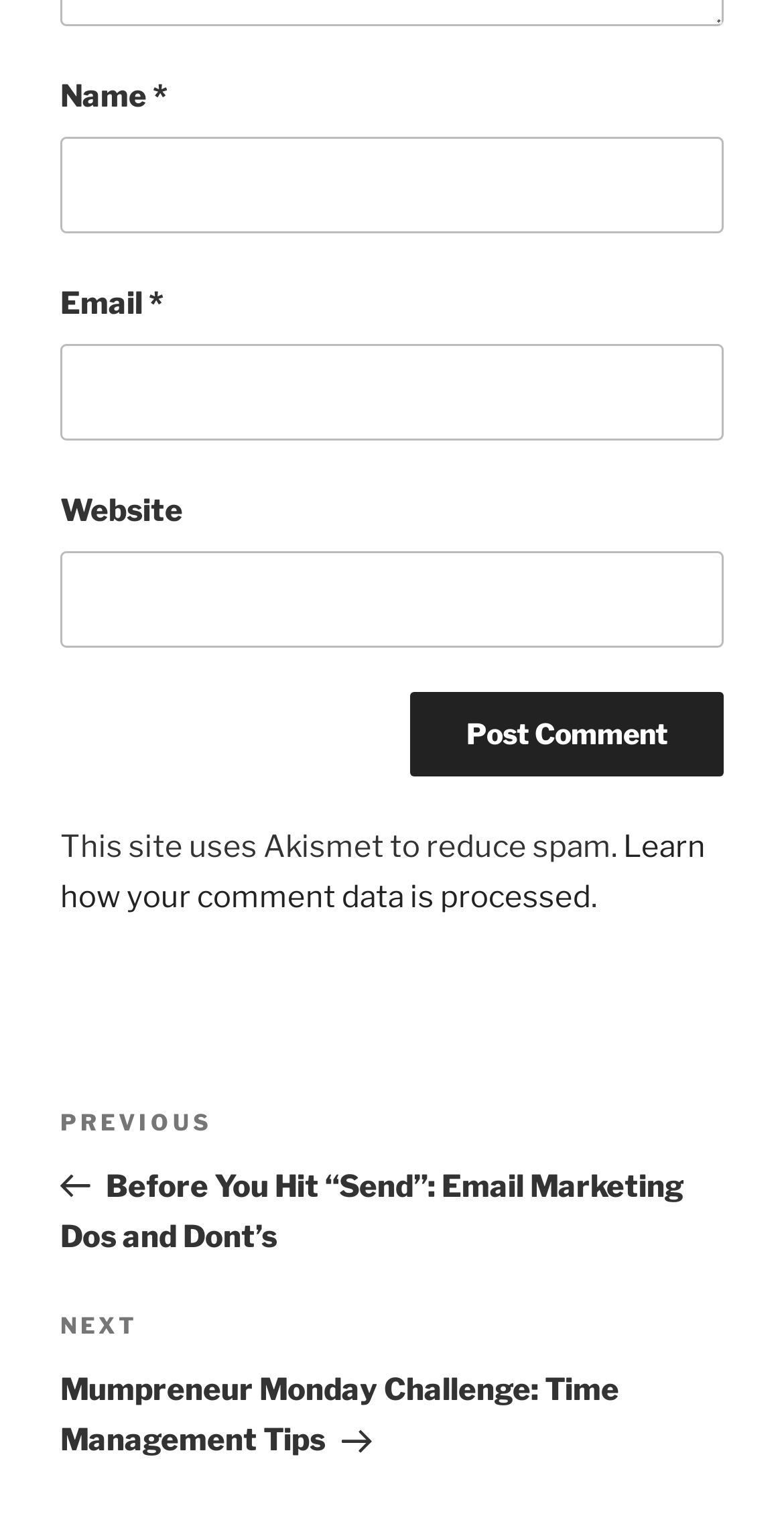What is the purpose of the 'Name' field?
Please respond to the question with as much detail as possible.

The 'Name' field is a required field, and it is likely used to identify the user who is posting a comment. The field is accompanied by a label 'Name *', indicating that it is a mandatory field.